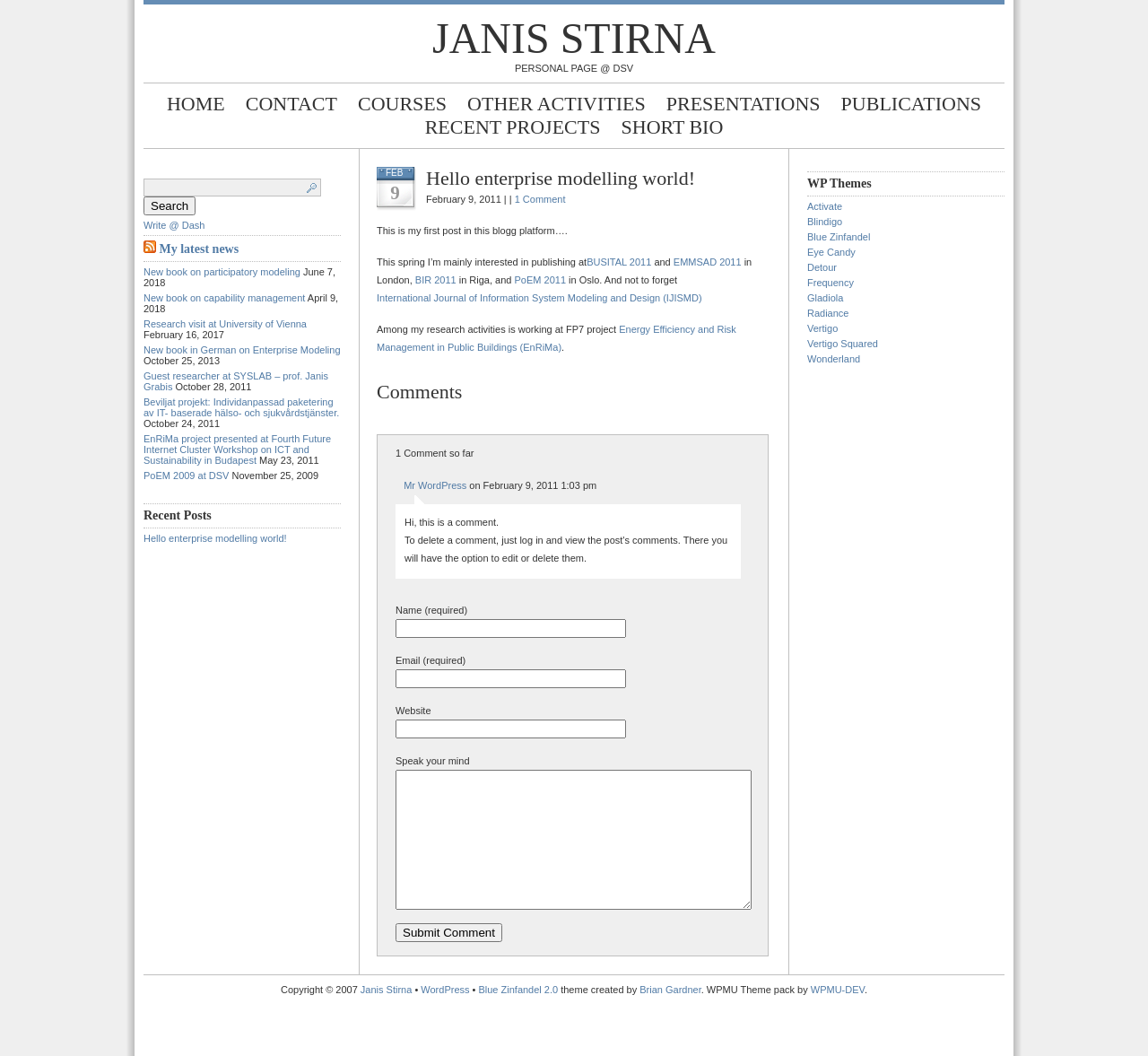What is the theme of the webpage?
Using the information from the image, give a concise answer in one word or a short phrase.

Personal webpage